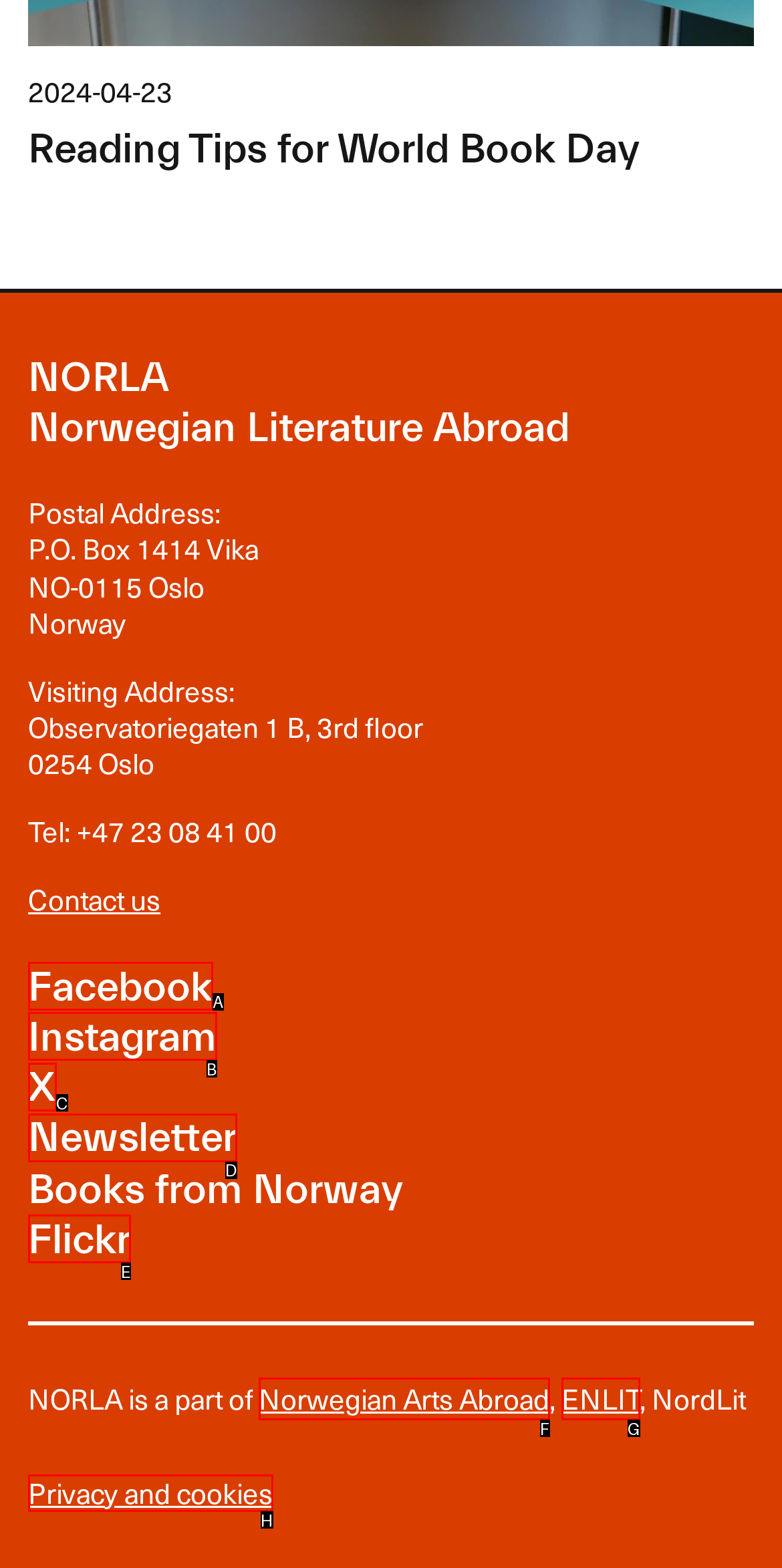Identify the option that corresponds to the description: Instagram. Provide only the letter of the option directly.

B